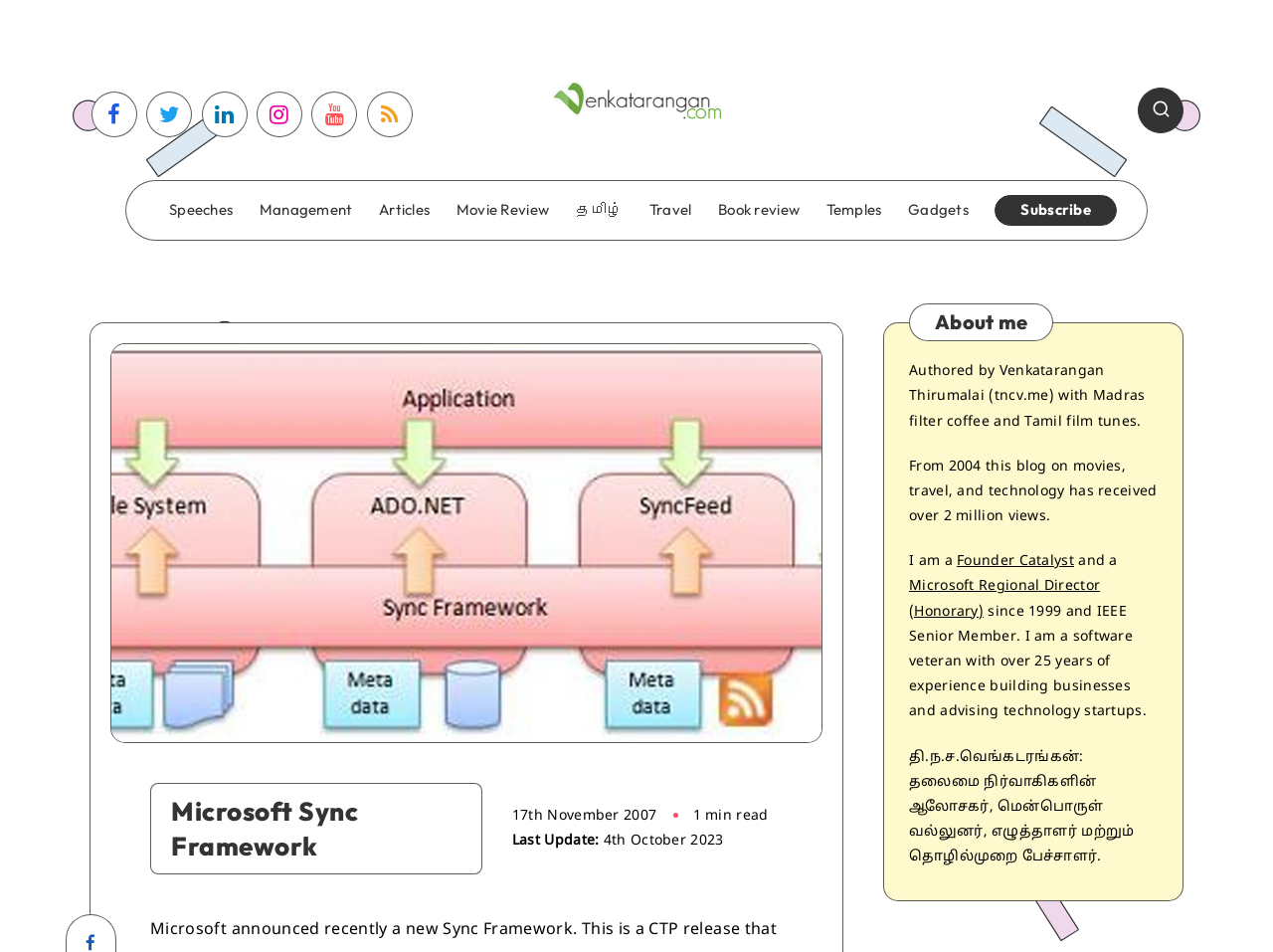Locate the bounding box coordinates of the element's region that should be clicked to carry out the following instruction: "Visit Facebook". The coordinates need to be four float numbers between 0 and 1, i.e., [left, top, right, bottom].

[0.072, 0.096, 0.108, 0.144]